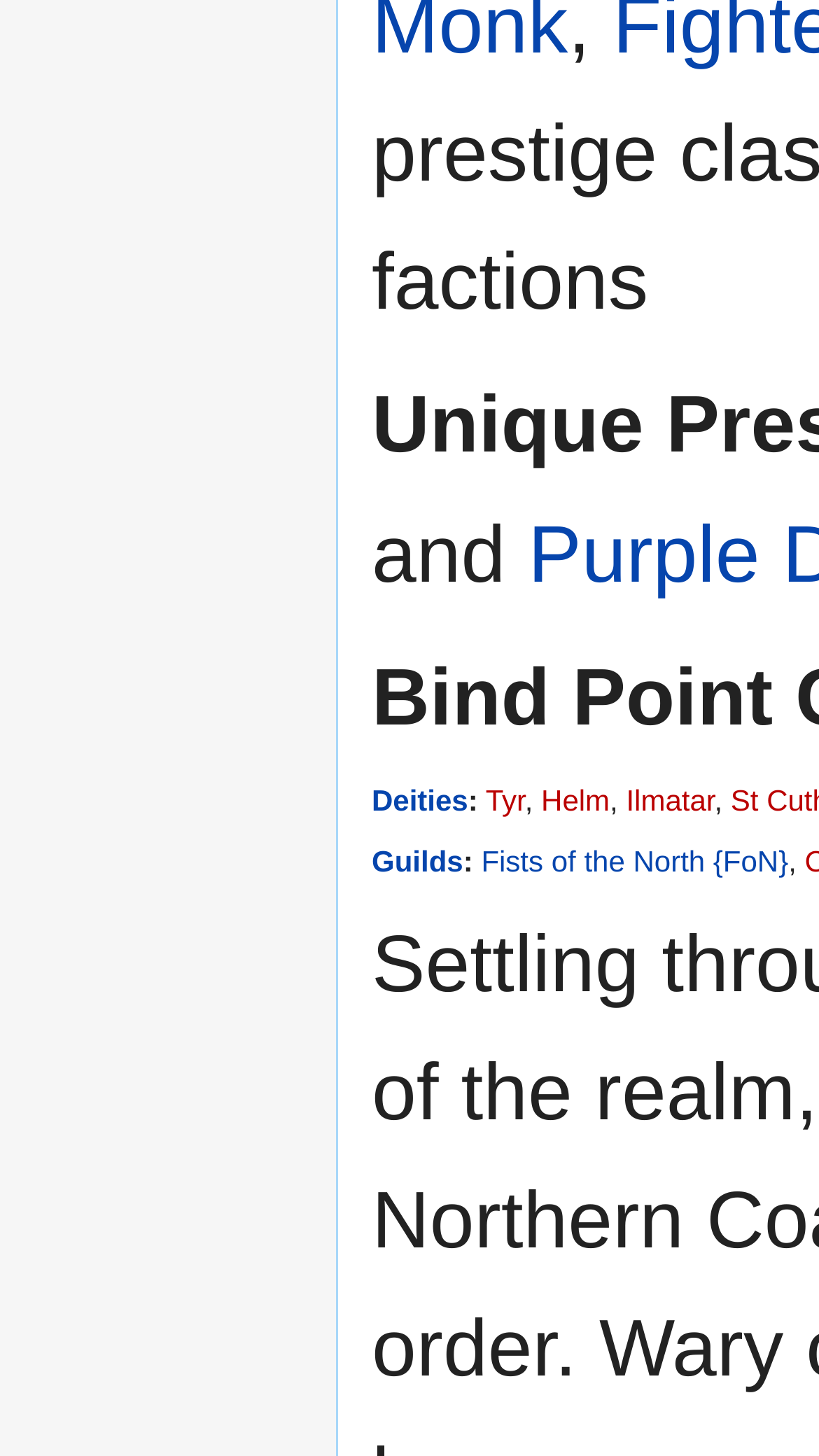How many deities are listed?
Use the information from the screenshot to give a comprehensive response to the question.

I counted the number of links with deity names, which are 'Tyr', 'Helm', 'Ilmatar', and the first one without a name. Therefore, there are 4 deities listed.